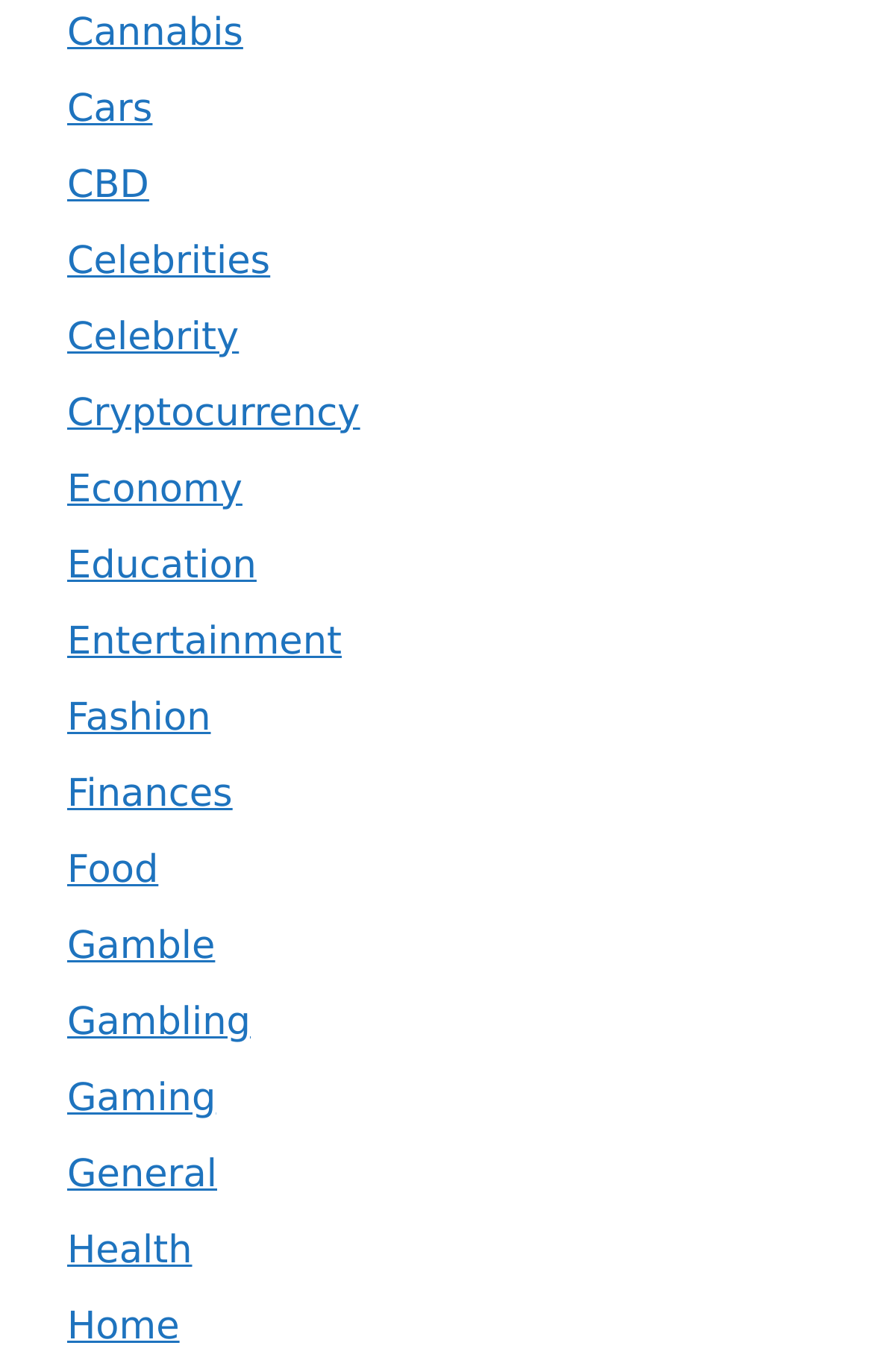Please predict the bounding box coordinates of the element's region where a click is necessary to complete the following instruction: "Learn about Health". The coordinates should be represented by four float numbers between 0 and 1, i.e., [left, top, right, bottom].

[0.077, 0.895, 0.22, 0.928]